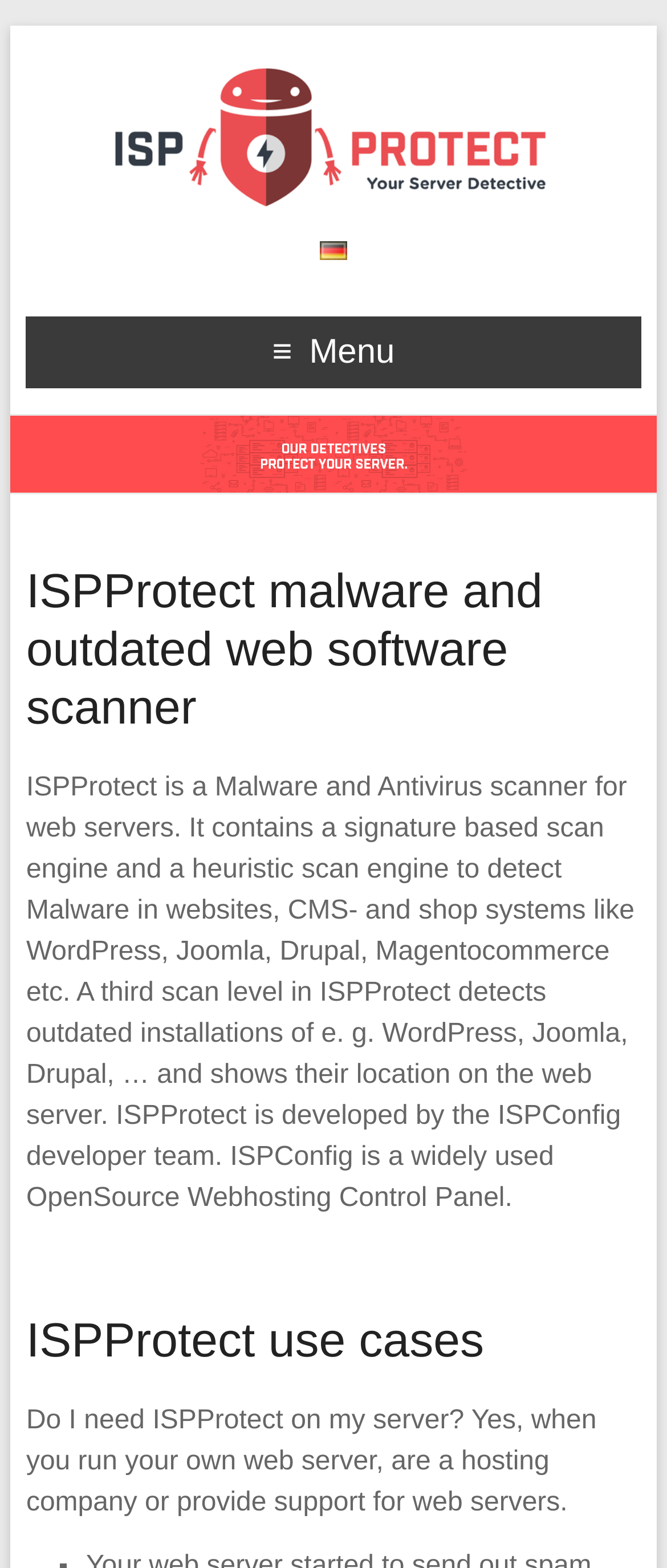Give the bounding box coordinates for this UI element: "alt="Deutsch" title="Deutsch"". The coordinates should be four float numbers between 0 and 1, arranged as [left, top, right, bottom].

[0.479, 0.155, 0.52, 0.173]